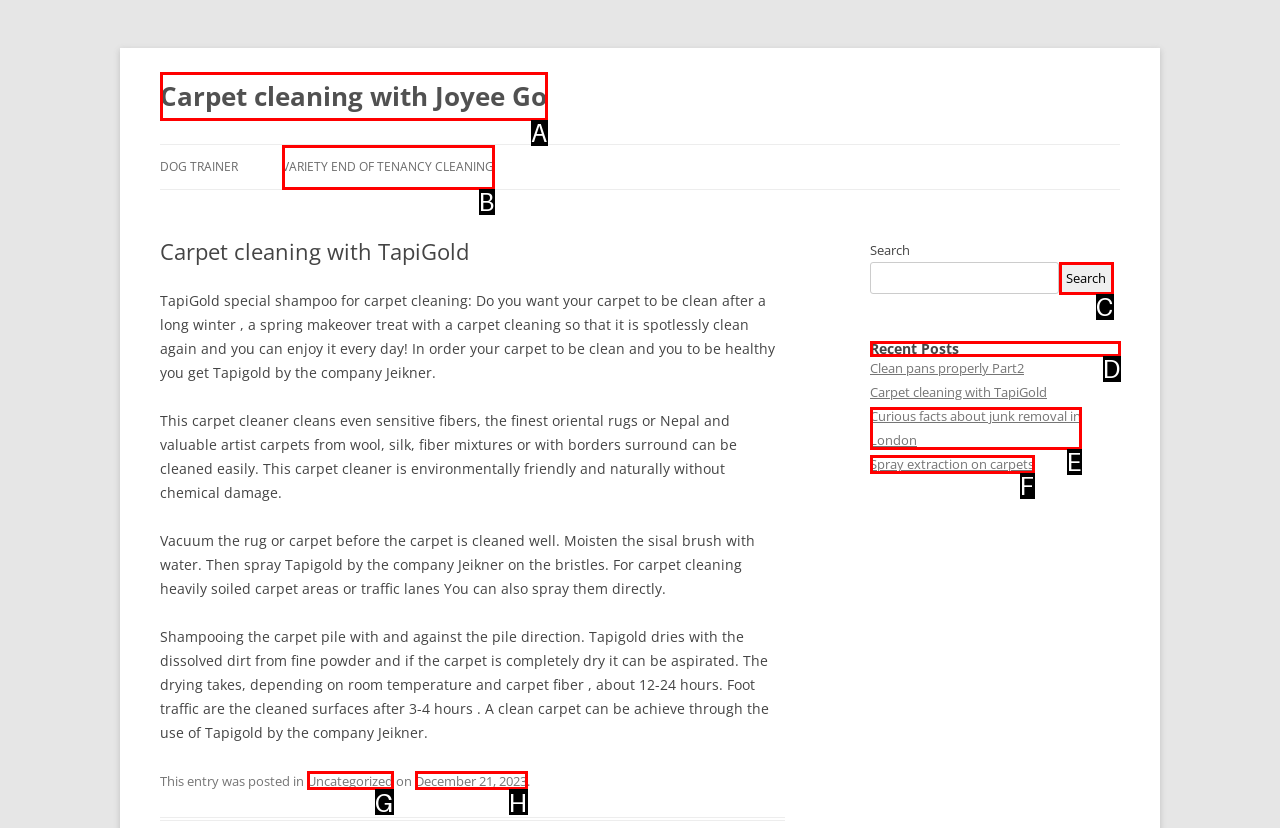Out of the given choices, which letter corresponds to the UI element required to Click on the AMBCrypto link? Answer with the letter.

None